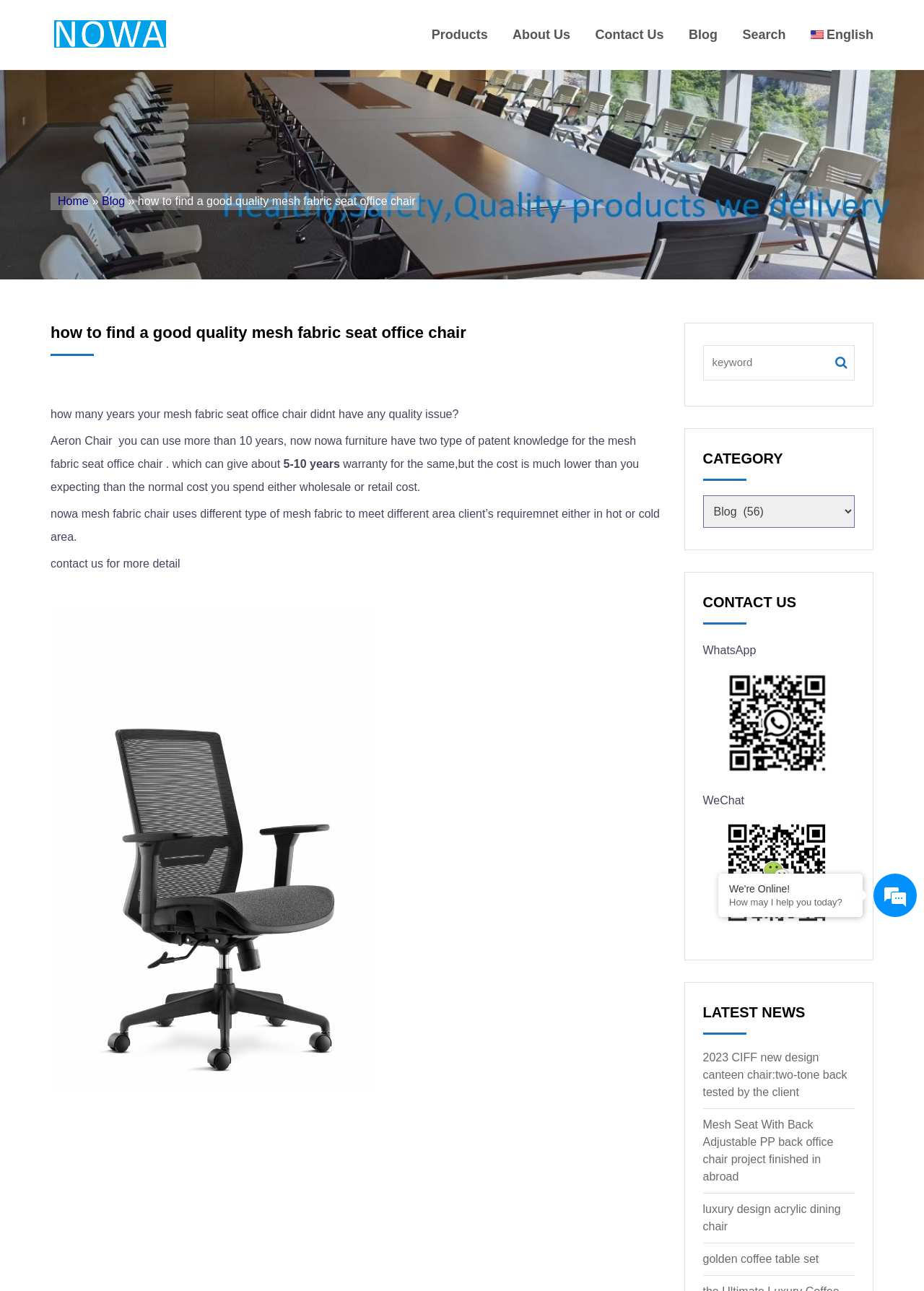Provide a one-word or brief phrase answer to the question:
What is the name of the company mentioned on this webpage?

NOWA